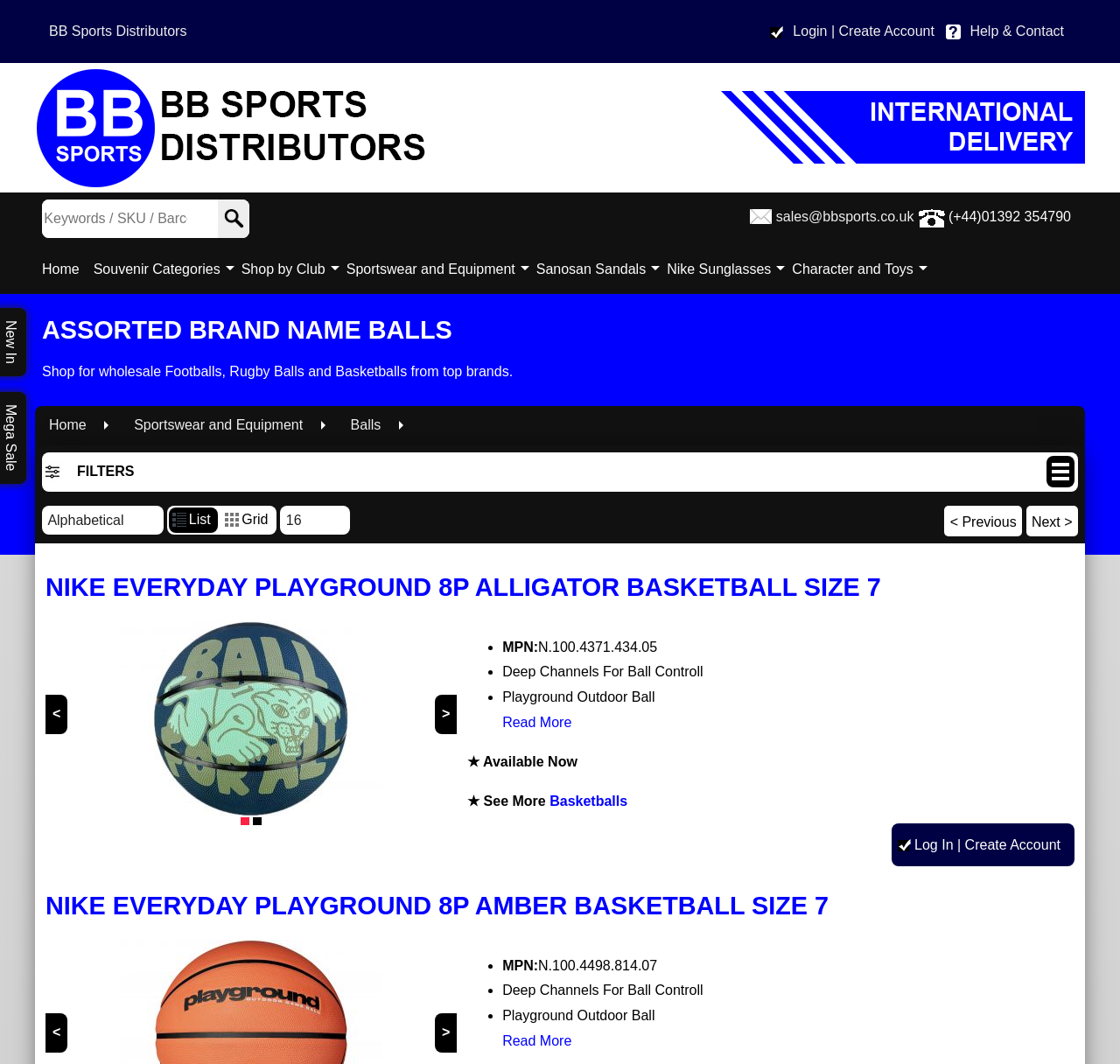Summarize the webpage in an elaborate manner.

This webpage is a wholesale supplier of branded football balls, specifically showcasing various products from top brands like Mitre, Nike, Umbro, and Gilbert. At the top of the page, there are three links: "BB Sports Distributors", "Login | Create Account", and "Help & Contact". Below these links, there is a search bar with a textbox and a search button.

On the left side of the page, there is a navigation menu with links to different categories, including "Home", "Souvenir Categories", "Shop by Club", "Sportswear and Equipment", and more. Below the navigation menu, there is a heading "ASSORTED BRAND NAME BALLS" followed by a brief description of the products.

The main content of the page is divided into two sections. The first section displays a product, "NIKE EVERYDAY PLAYGROUND 8P ALLIGATOR BASKETBALL SIZE 7", with two images, a product description, and details like MPN and features. There are also links to read more about the product and to view more products.

The second section displays another product, "NIKE EVERYDAY PLAYGROUND 8P AMBER BASKETBALL SIZE 7", with similar details and links. Both sections have a "Previous" and "Next" link to navigate through the products.

At the bottom of the page, there is a link to "Log In | Create Account" and a heading "NIKE EVERYDAY PLAYGROUND 8P AMBER BASKETBALL SIZE 7" with a "Previous" and "Next" link.